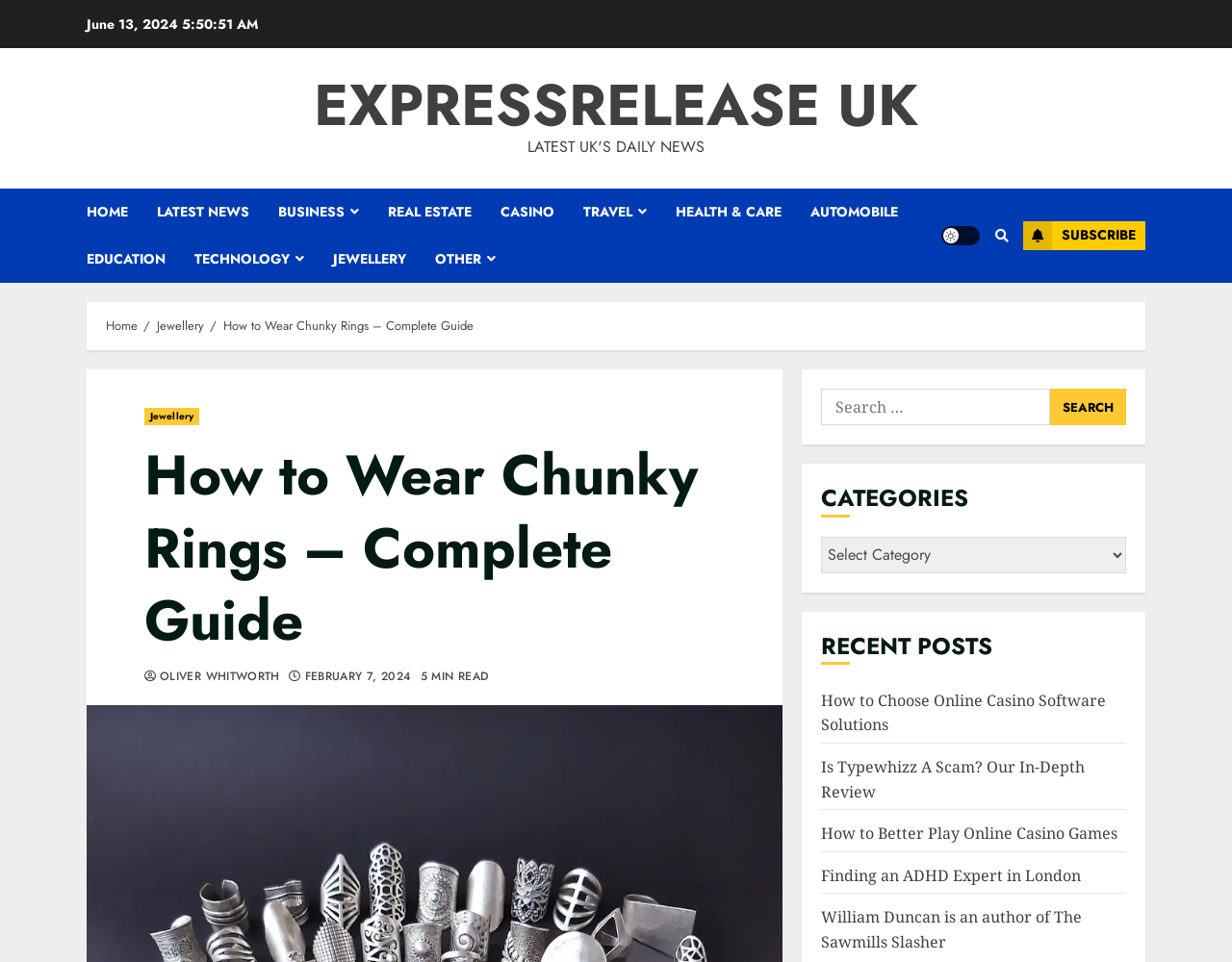Determine the bounding box coordinates of the element that should be clicked to execute the following command: "Subscribe to the newsletter".

[0.83, 0.23, 0.93, 0.26]